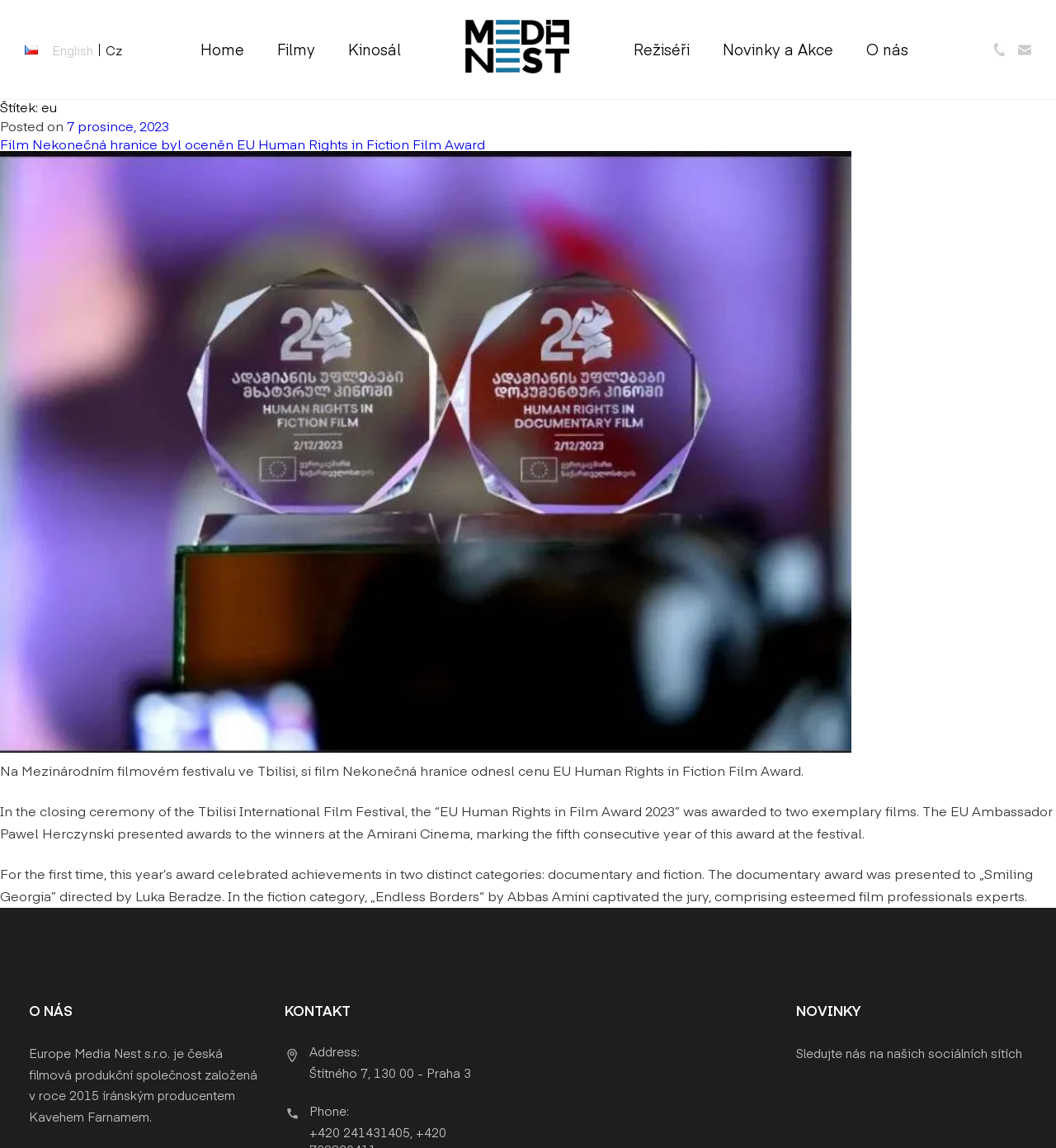Give a comprehensive overview of the webpage, including key elements.

The webpage is an archive page for "eu" on the Media Nest website. At the top, there are several language options, including "Cz" and "English", represented by links and corresponding flag images. Below these options, there is a navigation menu with links to "Home", "Filmy", "Kinosál", "Režiséři", "Novinky a Akce", and "O nás".

The main content of the page is an article with a heading "Štítek: eu" and a publication date "7 prosince, 2023". The article's title is "Film Nekonečná hranice byl oceněn EU Human Rights in Fiction Film Award" and it has a brief summary below. The article's content is divided into paragraphs, describing the award ceremony at the Tbilisi International Film Festival, where the film "Nekonečná hranice" won the EU Human Rights in Fiction Film Award.

On the right side of the page, there are three sections: "O NÁS" (About Us), "KONTAKT" (Contact), and "NOVINKY" (News). The "O NÁS" section provides a brief description of Europe Media Nest, a Czech film production company. The "KONTAKT" section lists the company's address and phone number. The "NOVINKY" section invites visitors to follow the company's social media accounts.

There are also two empty links at the bottom right corner of the page.